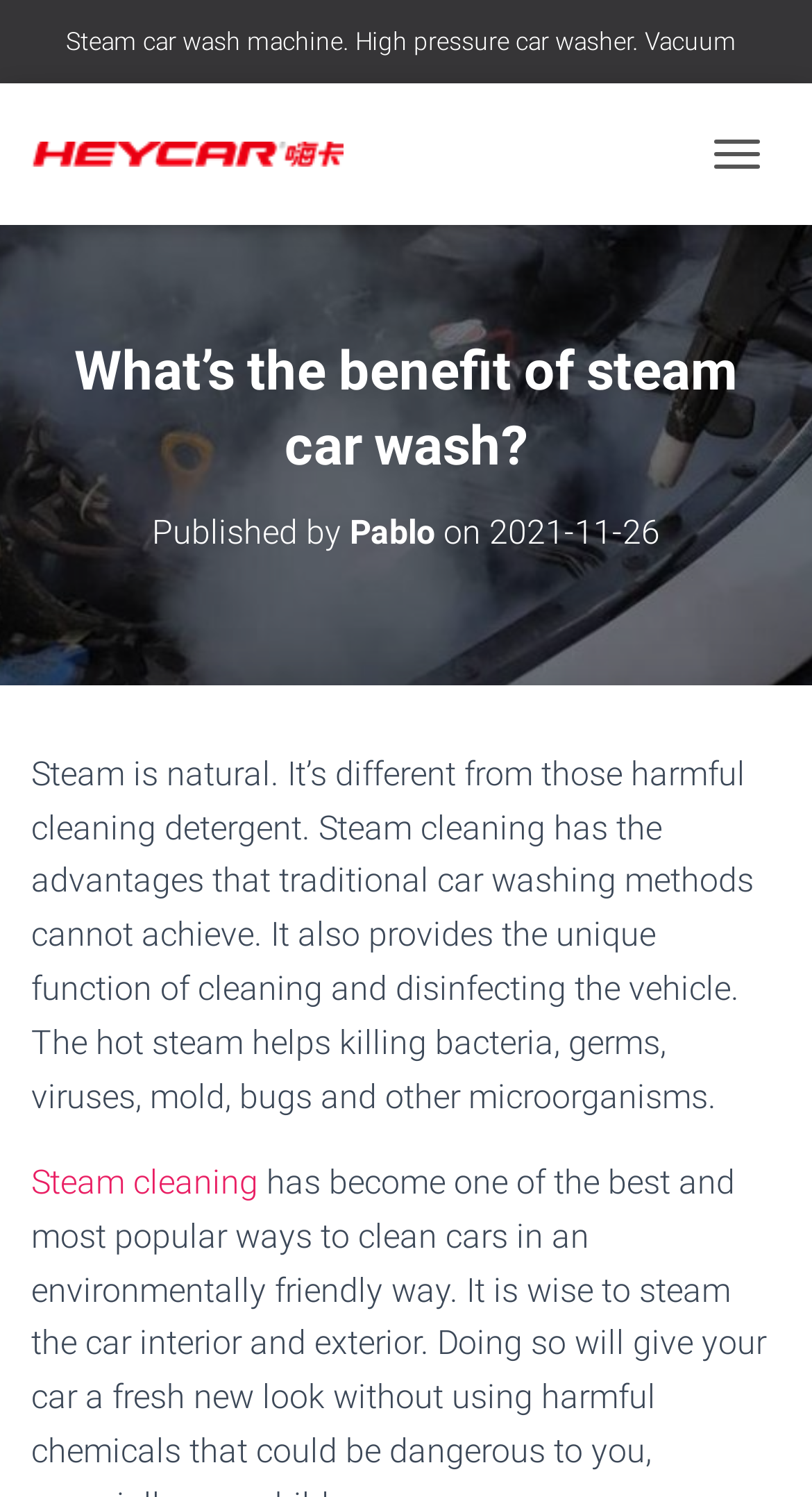Please study the image and answer the question comprehensively:
What is the topic of the article?

The topic of the article can be determined by looking at the main heading and the content of the webpage. The main heading 'What’s the benefit of steam car wash?' and the text about steam cleaning and its advantages indicate that the topic of the article is steam car wash.